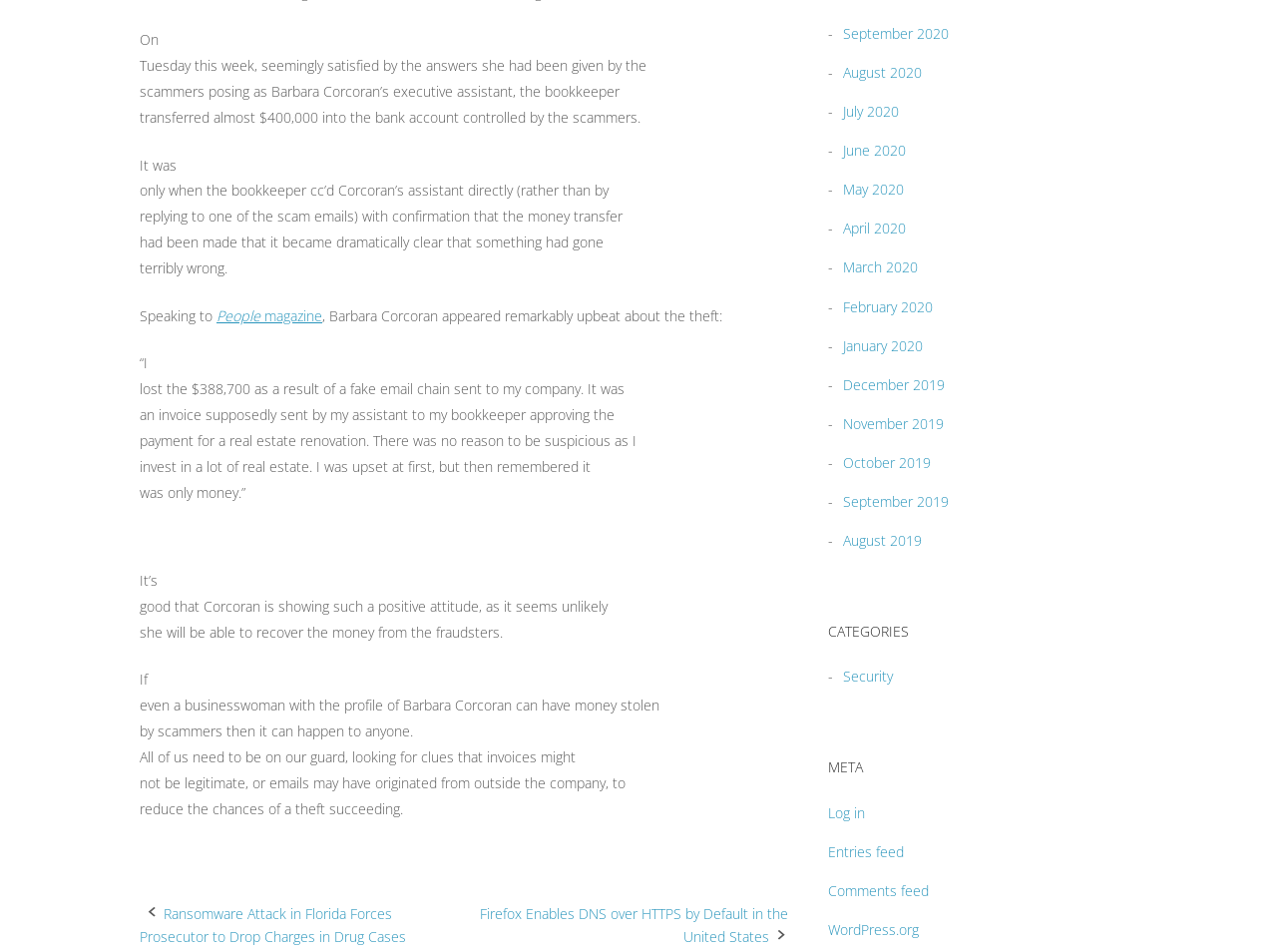Identify the bounding box coordinates of the section that should be clicked to achieve the task described: "View posts from September 2020".

[0.652, 0.025, 0.743, 0.045]